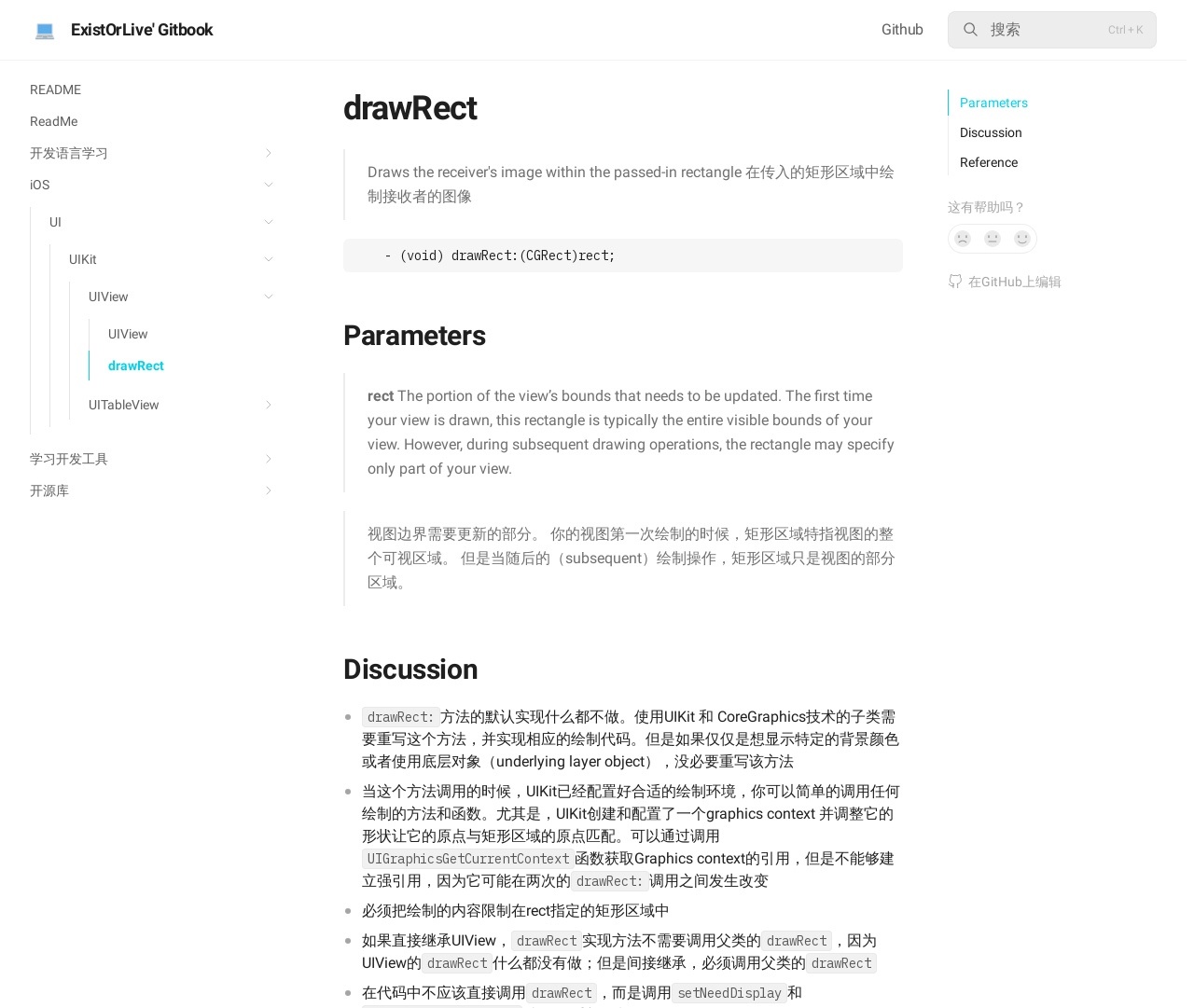Please provide a comprehensive response to the question based on the details in the image: What should be limited when implementing the drawRect method?

When implementing the drawRect method, the drawing content should be limited to the rect specified by the method parameter, which represents the portion of the view's bounds that needs to be updated.